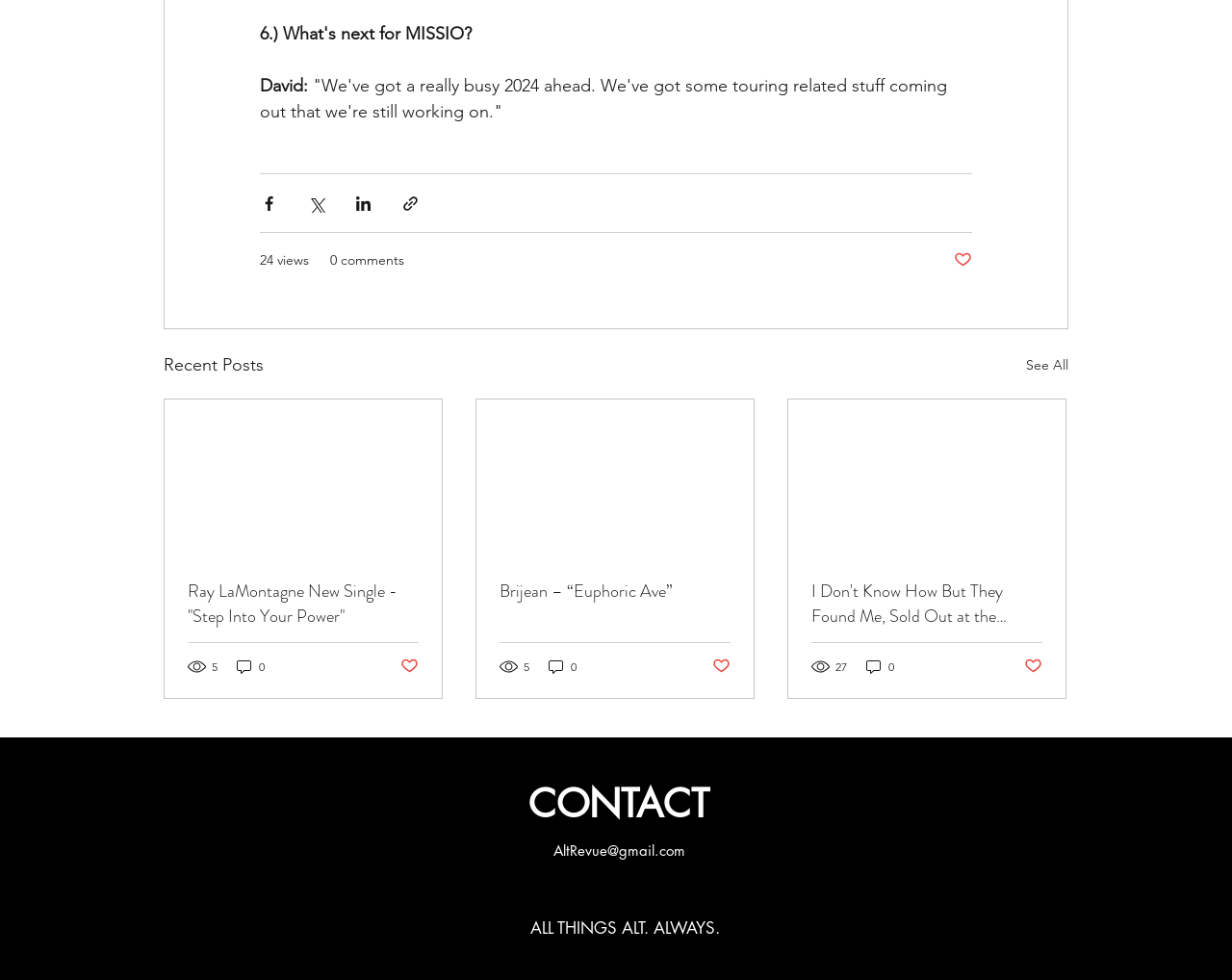Please identify the coordinates of the bounding box that should be clicked to fulfill this instruction: "See all recent posts".

[0.833, 0.359, 0.867, 0.387]